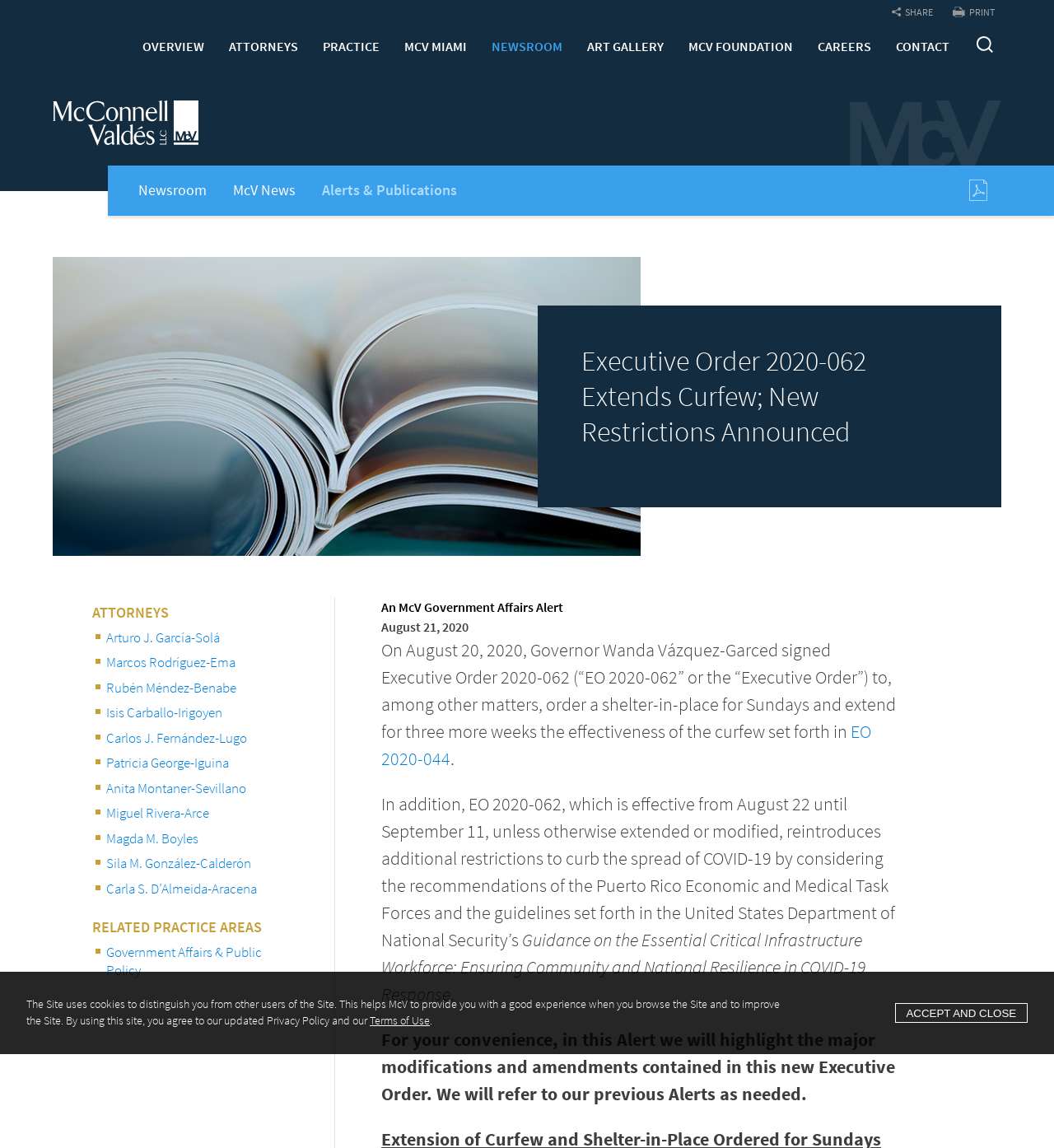Provide a comprehensive description of the webpage.

This webpage is about Executive Order 2020-062, with a focus on government affairs and public policy. At the top, there are several links to main menu, main content, share, search, print, and overview. The search link has an accompanying image. Below these links, there is a row of links to different sections, including attorneys, practice, MCV Miami, newsroom, art gallery, MCV foundation, careers, and contact.

On the left side, there is a banner image that takes up a significant portion of the page. Above the banner image, there is a link to McConnell Valdés LLC, accompanied by an image. Below the banner image, there is a heading that reads "Executive Order 2020-062 Extends Curfew; New Restrictions Announced." 

Underneath the heading, there is a section of text that discusses the executive order, including its effective dates and the restrictions it imposes to curb the spread of COVID-19. The text also mentions the recommendations of the Puerto Rico Economic and Medical Task Forces and the guidelines set forth in the United States Department of National Security’s Guidance on the Essential Critical Infrastructure Workforce.

To the right of this section, there is a list of attorneys, each with their own link. Below the list of attorneys, there is a heading that reads "RELATED PRACTICE AREAS," followed by a list of related practice areas, each with their own link.

At the very bottom of the page, there is a link to jump to a page, a cookie policy section, and a button to accept and close the cookie policy. The cookie policy section explains how the site uses cookies and provides links to the privacy policy and terms of use.